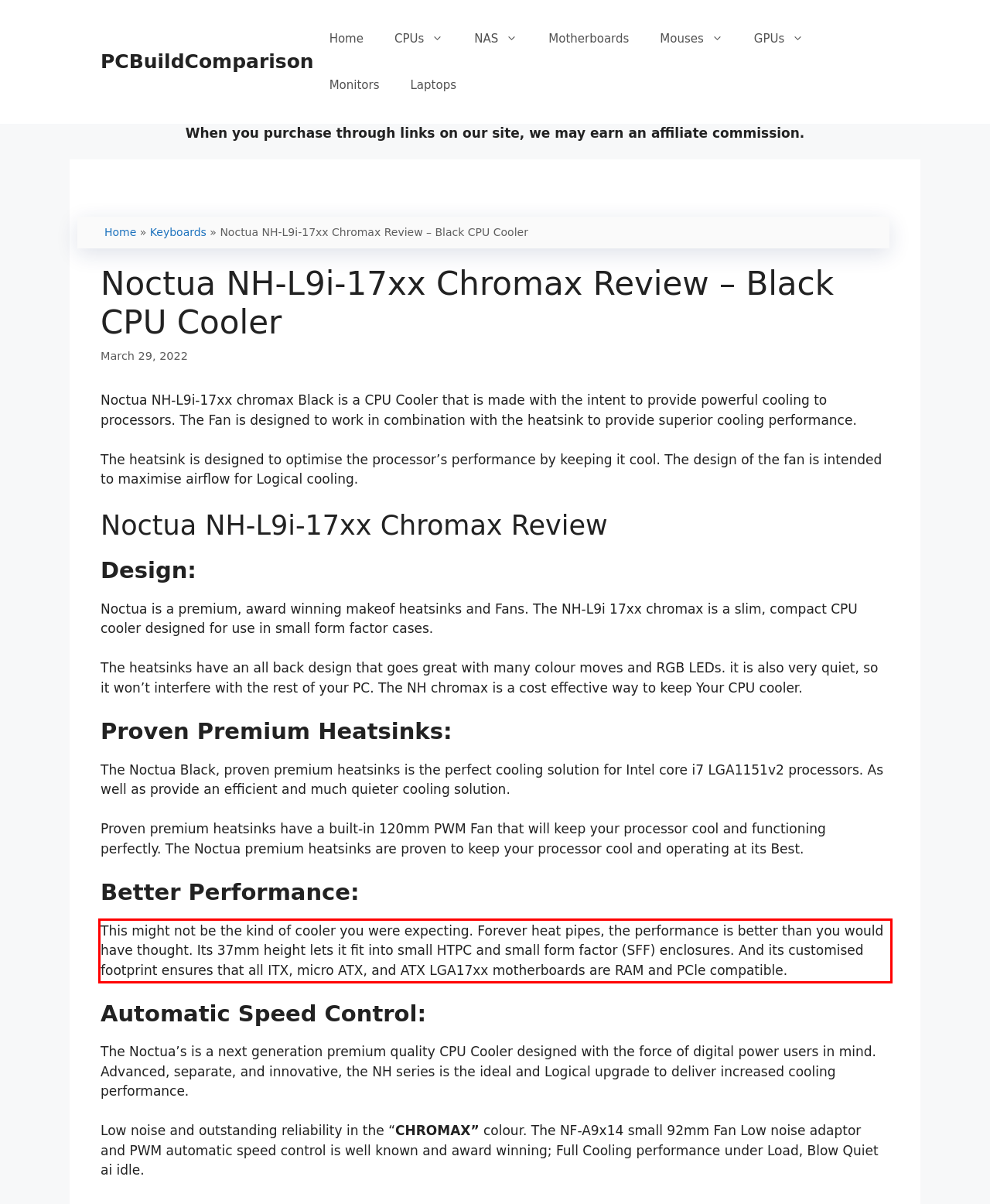Using OCR, extract the text content found within the red bounding box in the given webpage screenshot.

This might not be the kind of cooler you were expecting. Forever heat pipes, the performance is better than you would have thought. Its 37mm height lets it fit into small HTPC and small form factor (SFF) enclosures. And its customised footprint ensures that all ITX, micro ATX, and ATX LGA17xx motherboards are RAM and PCle compatible.